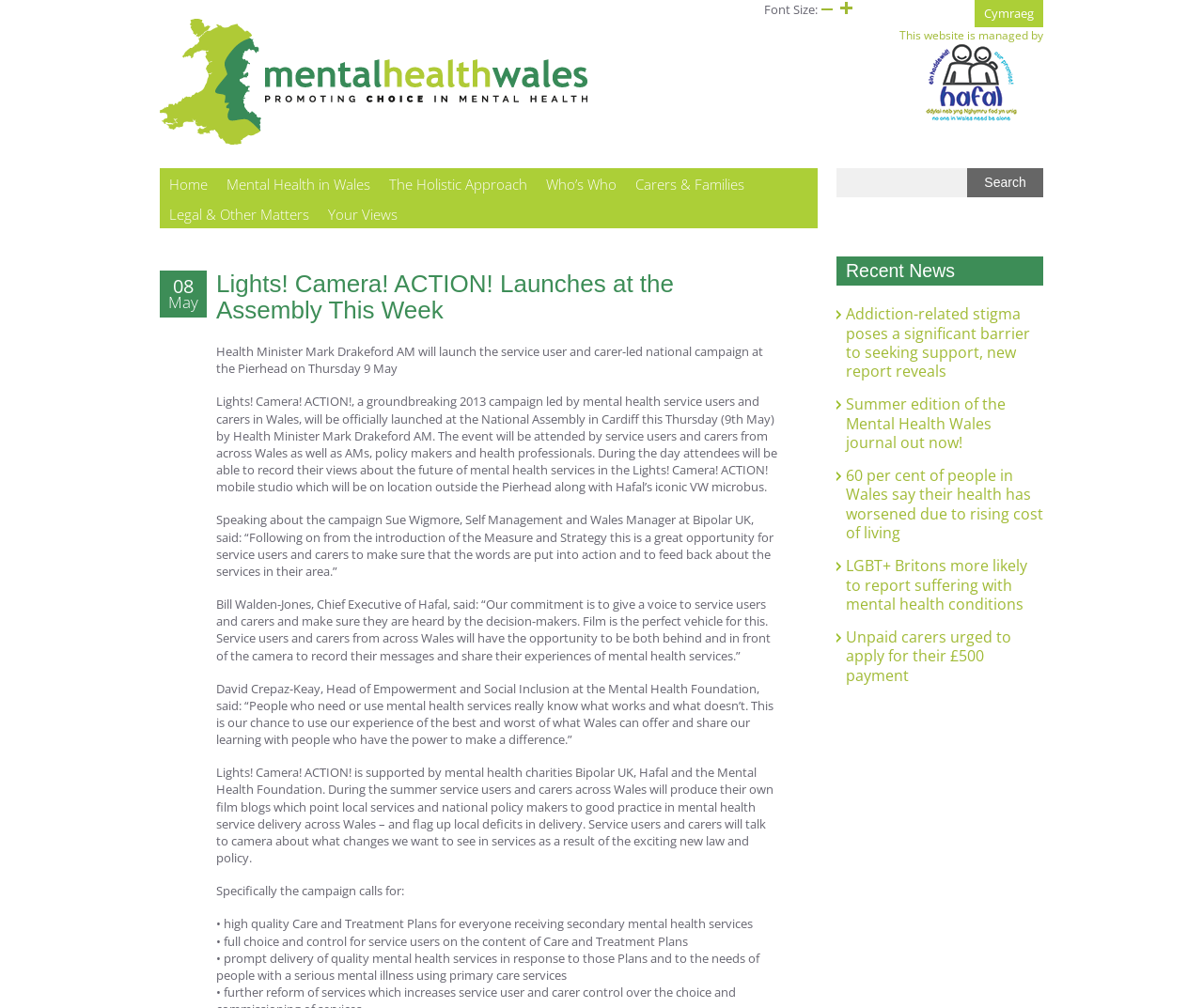Please respond to the question with a concise word or phrase:
Who is launching the campaign?

Health Minister Mark Drakeford AM